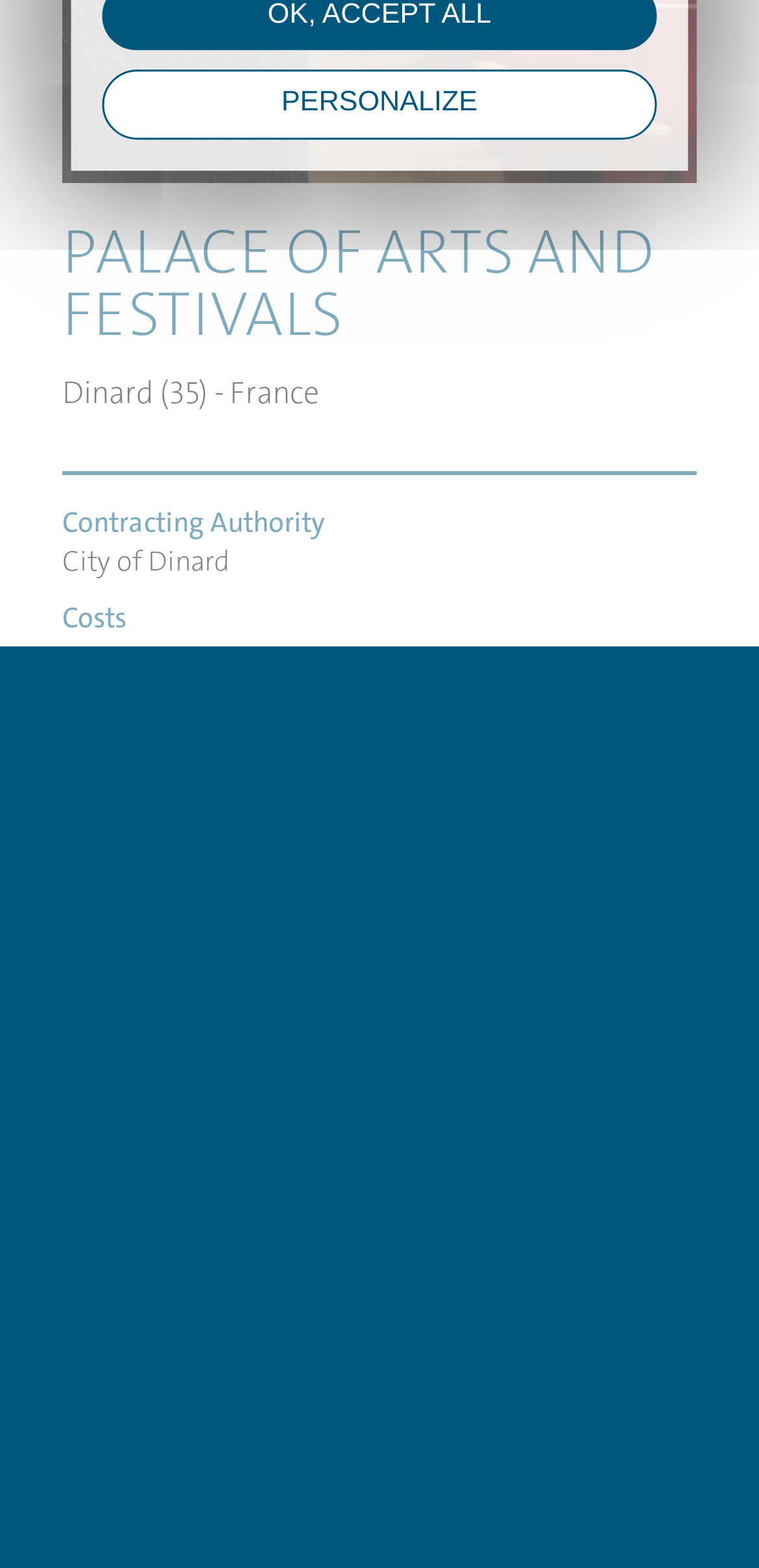Predict the bounding box coordinates of the UI element that matches this description: "Contact". The coordinates should be in the format [left, top, right, bottom] with each value between 0 and 1.

[0.272, 0.101, 0.728, 0.168]